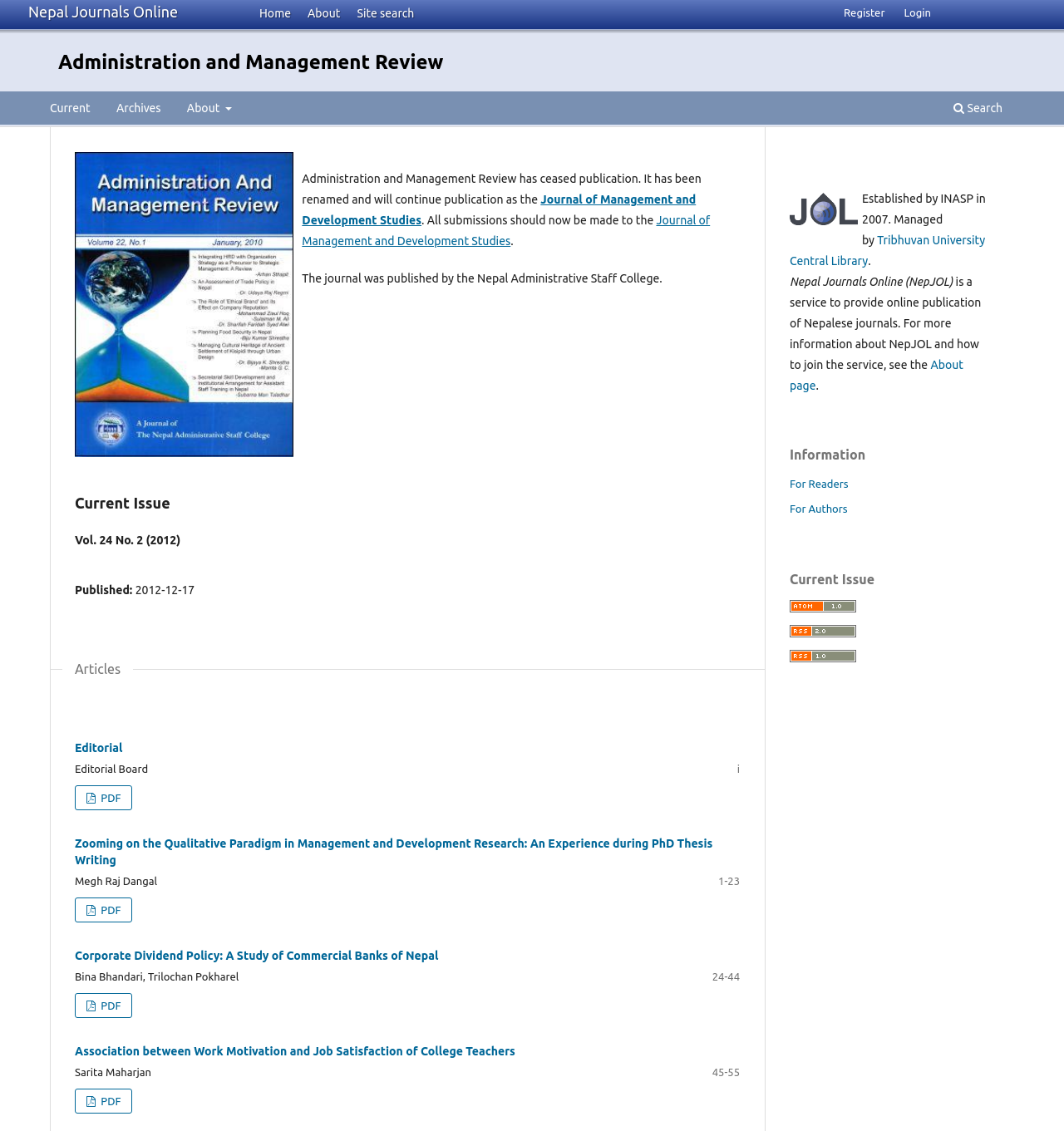Identify and provide the bounding box for the element described by: "Archives".

[0.104, 0.084, 0.157, 0.11]